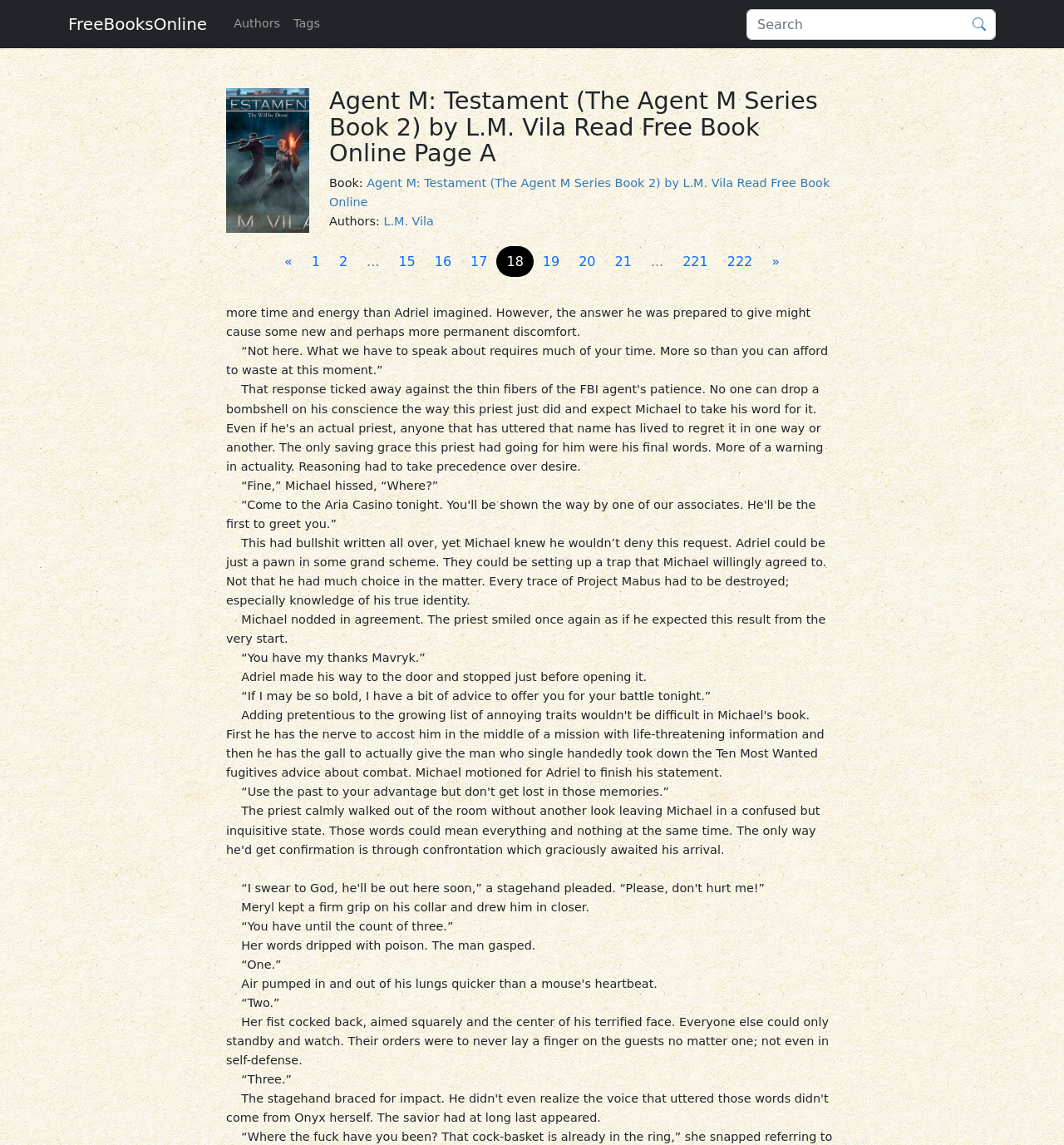Using the description: "L.M. Vila", identify the bounding box of the corresponding UI element in the screenshot.

[0.36, 0.187, 0.408, 0.199]